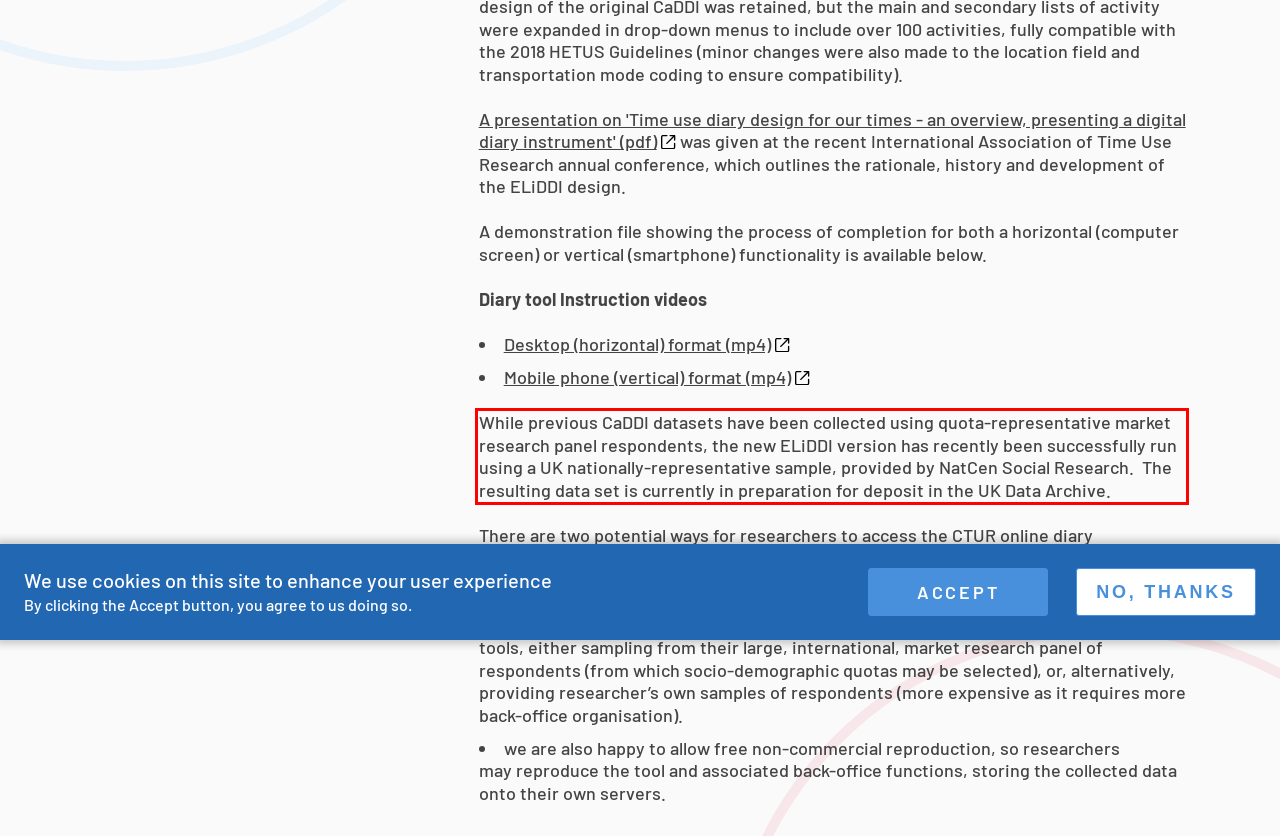Given a screenshot of a webpage containing a red rectangle bounding box, extract and provide the text content found within the red bounding box.

While previous CaDDI datasets have been collected using quota-representative market research panel respondents, the new ELiDDI version has recently been successfully run using a UK nationally-representative sample, provided by NatCen Social Research. The resulting data set is currently in preparation for deposit in the UK Data Archive.